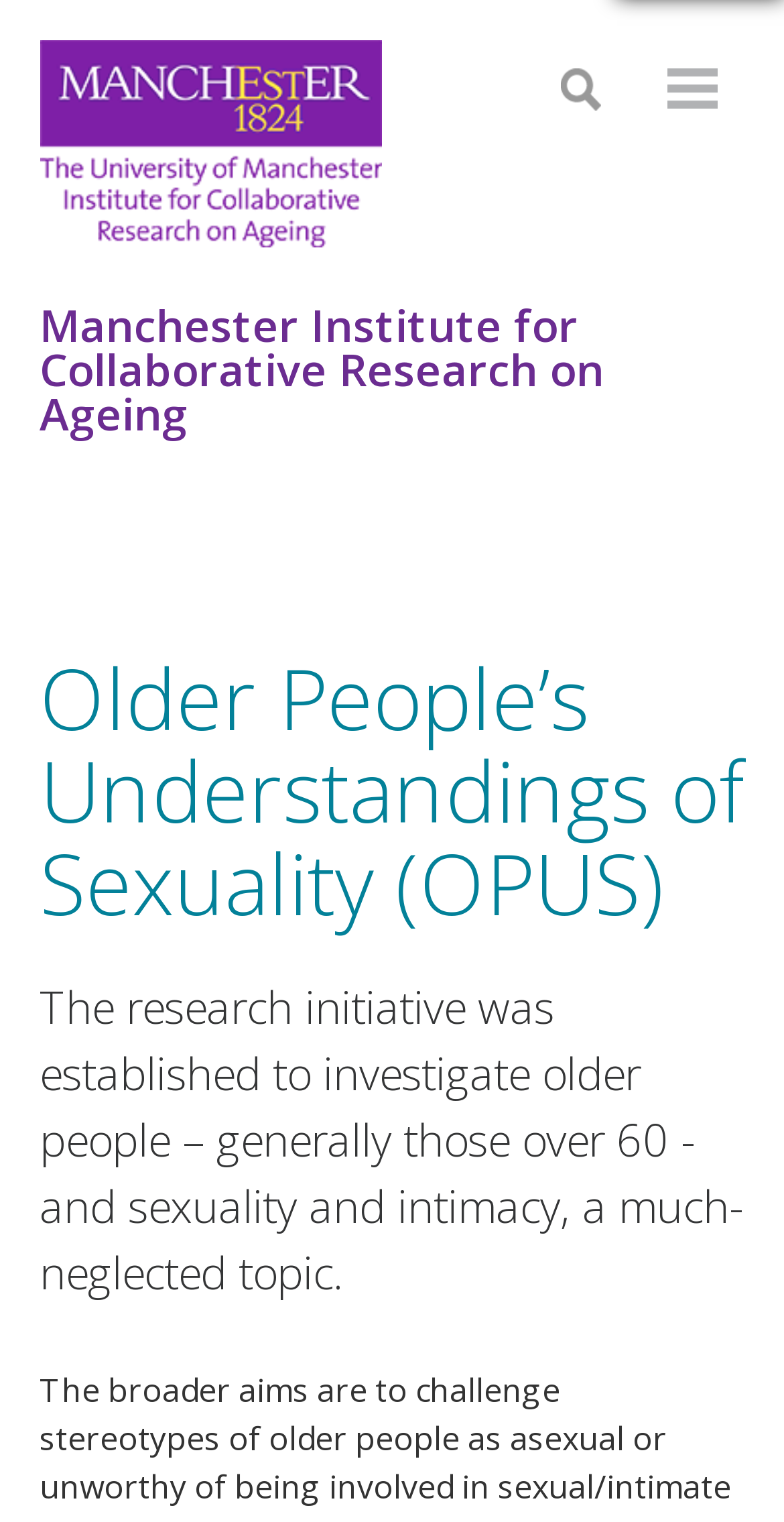Articulate a detailed summary of the webpage's content and design.

The webpage is about the Older People's Understandings of Sexuality (OPUS) research initiative at the University of Manchester. At the top left corner, there is a logo of the Manchester Institute for Collaborative Research on Ageing, which is also a clickable link. To the right of the logo, there is a heading that displays the name of the institute. 

On the top right side, there are three links: "Menu", "Search our site", and each has a corresponding icon. The "Menu" link is located at the top right corner, and the "Search our site" link is to its left.

Below the institute's name, there is a main heading that reads "Older People's Understandings of Sexuality (OPUS)". Underneath this heading, there is a paragraph of text that explains the purpose of the research initiative, which is to investigate older people's sexuality and intimacy, a topic that has been neglected.